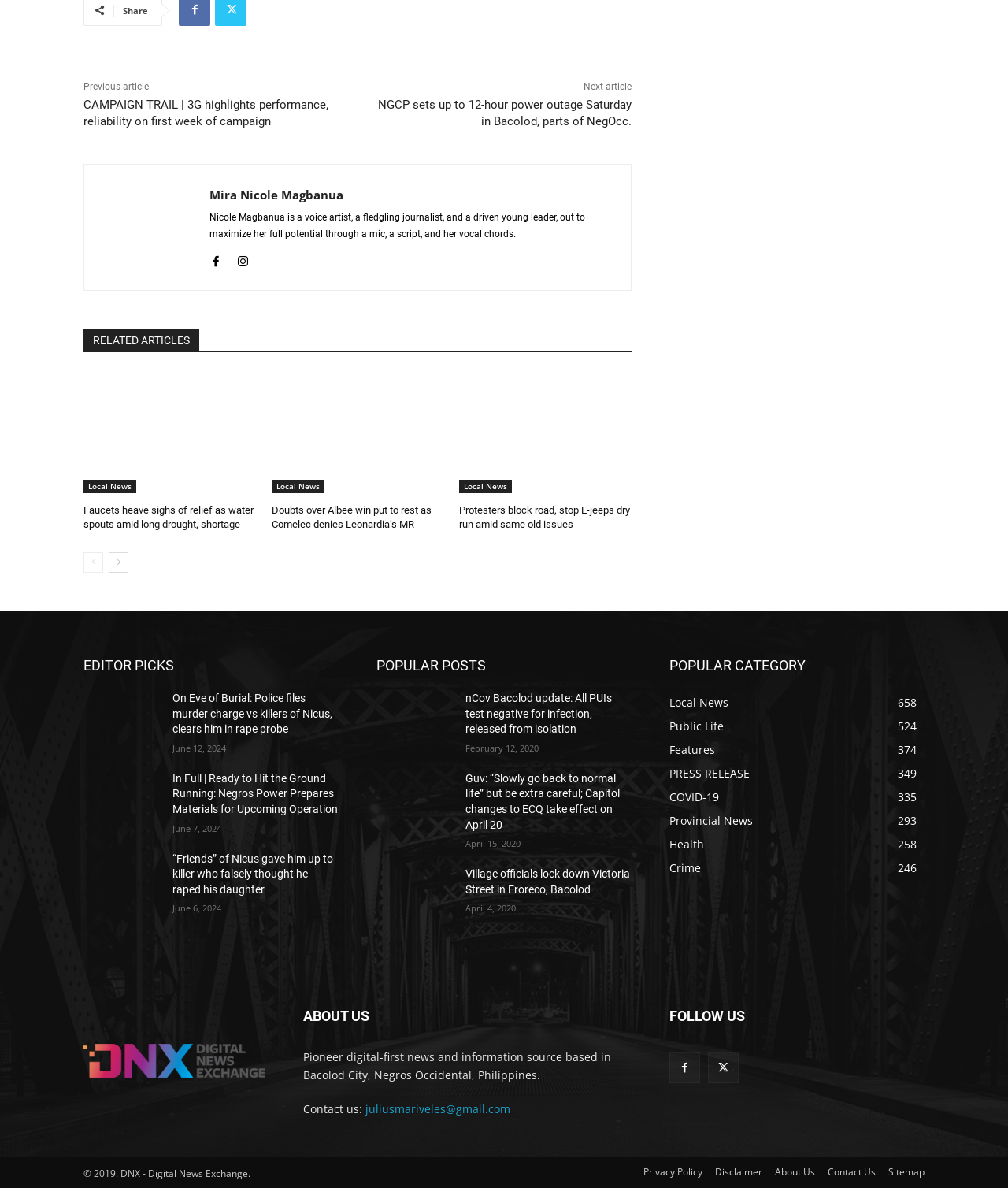Find the bounding box coordinates of the element to click in order to complete the given instruction: "Read the 'RELATED ARTICLES' section."

[0.092, 0.281, 0.188, 0.291]